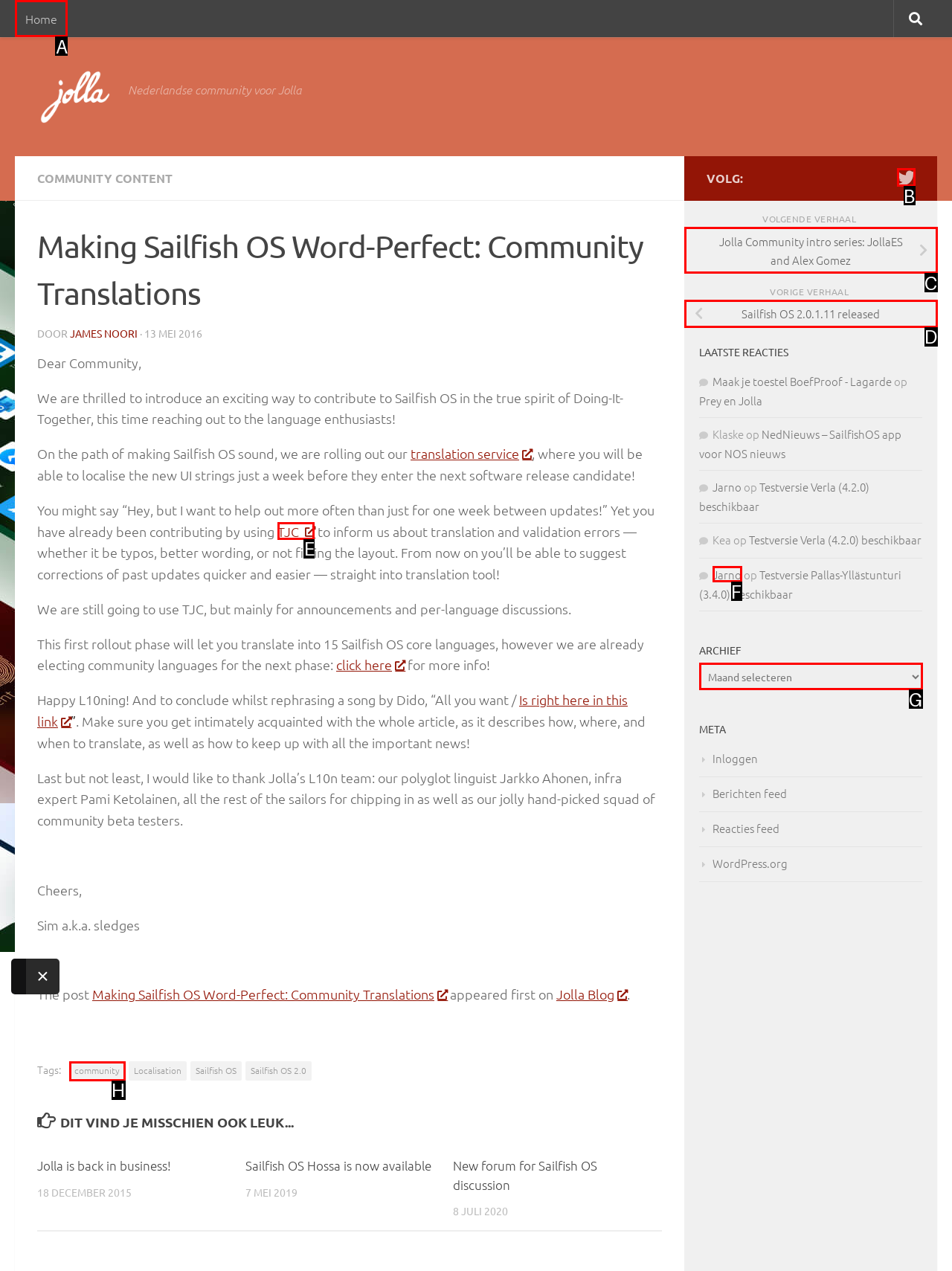Show which HTML element I need to click to perform this task: Learn about Dr. Michael Bercik's subspecialty training Answer with the letter of the correct choice.

None